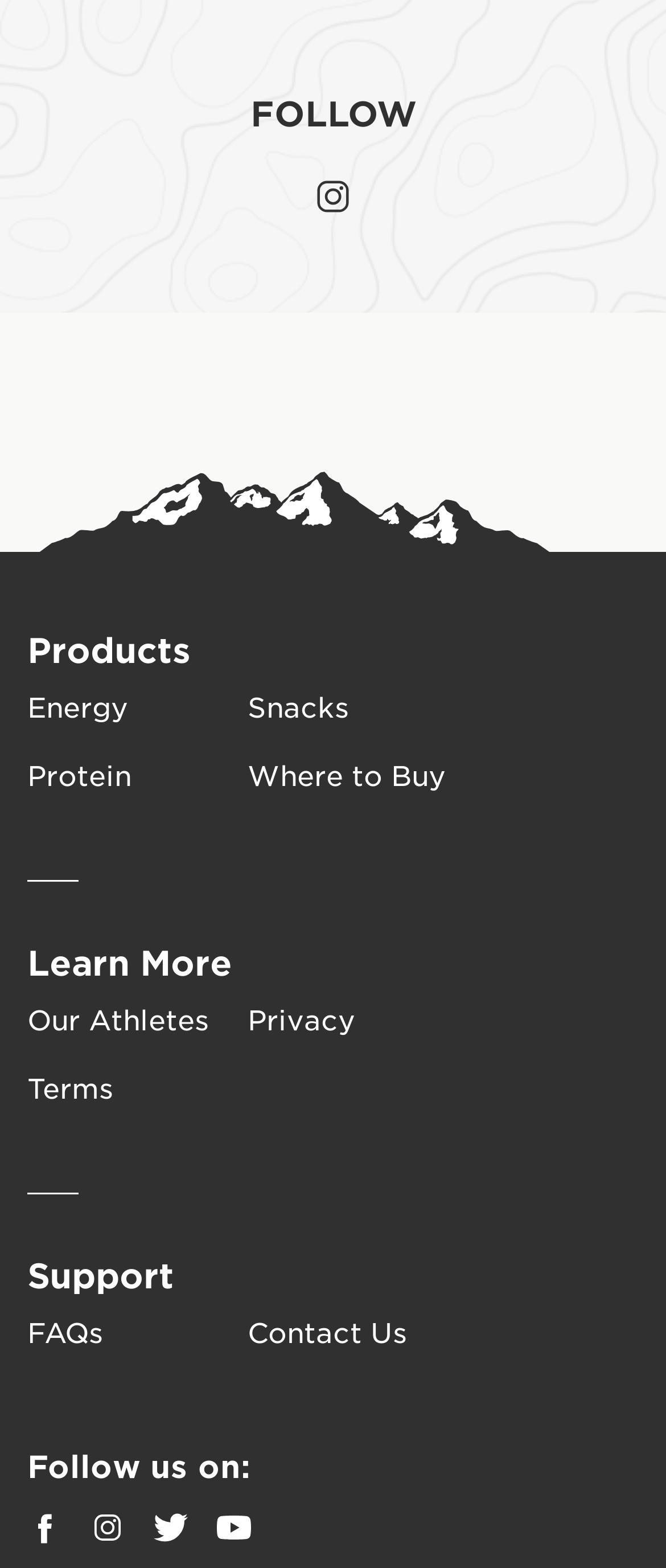Locate the bounding box for the described UI element: "FAQs". Ensure the coordinates are four float numbers between 0 and 1, formatted as [left, top, right, bottom].

[0.041, 0.838, 0.372, 0.86]